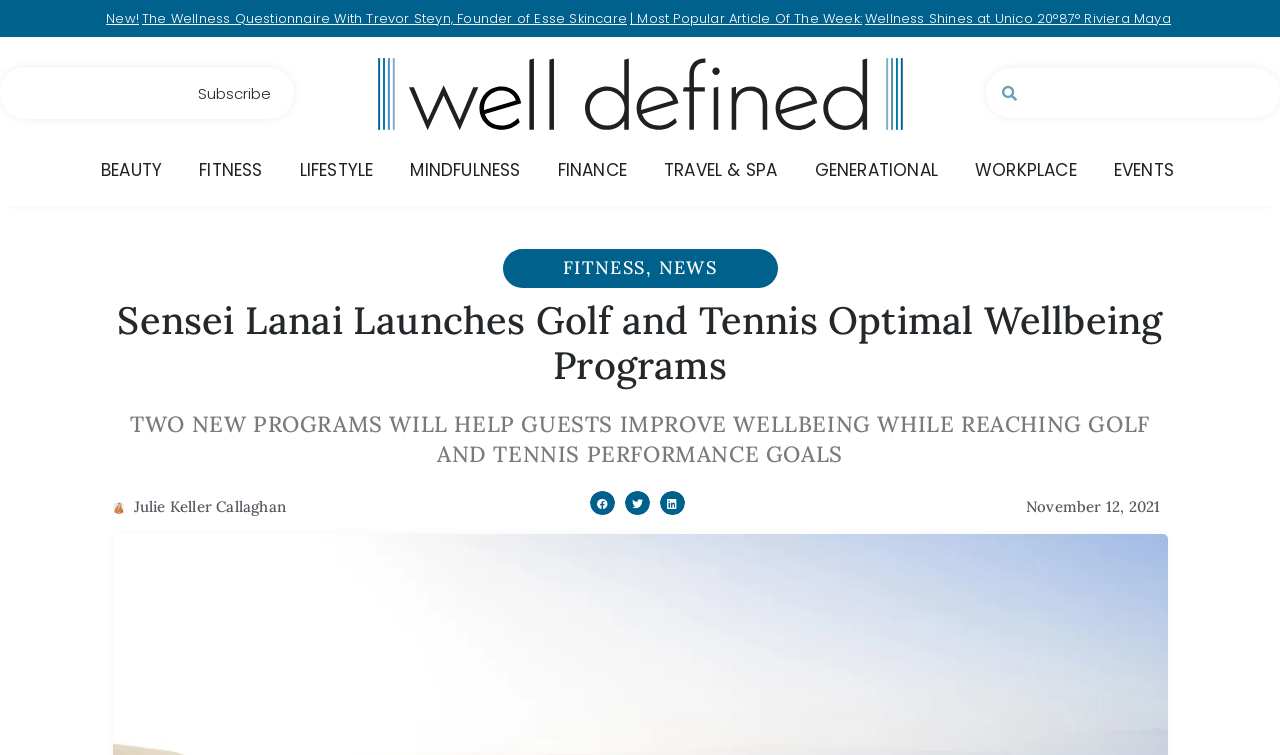Respond concisely with one word or phrase to the following query:
What is the name of the founder of Esse Skincare?

Trevor Steyn